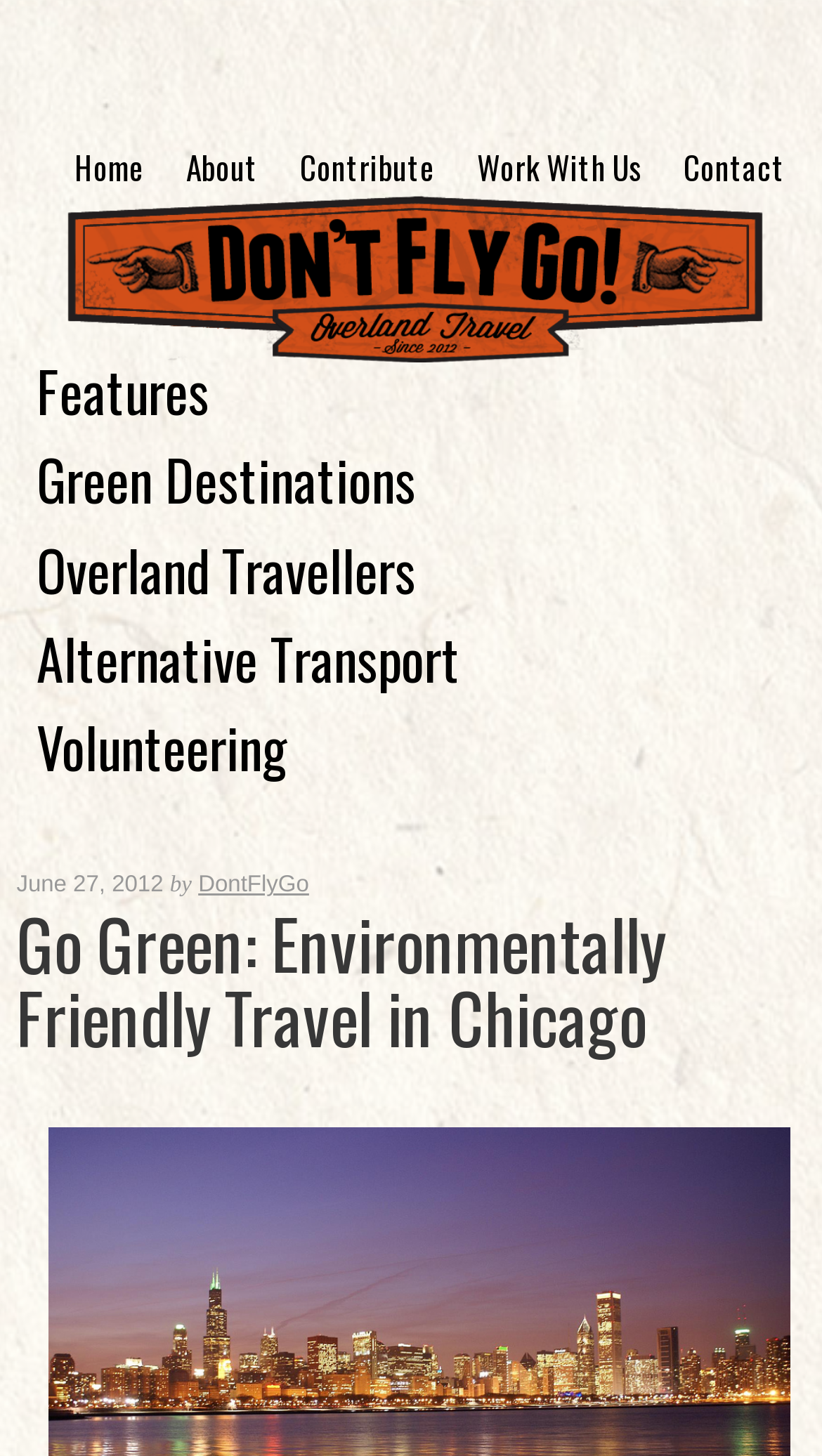Highlight the bounding box coordinates of the element that should be clicked to carry out the following instruction: "go to home page". The coordinates must be given as four float numbers ranging from 0 to 1, i.e., [left, top, right, bottom].

[0.065, 0.08, 0.201, 0.152]